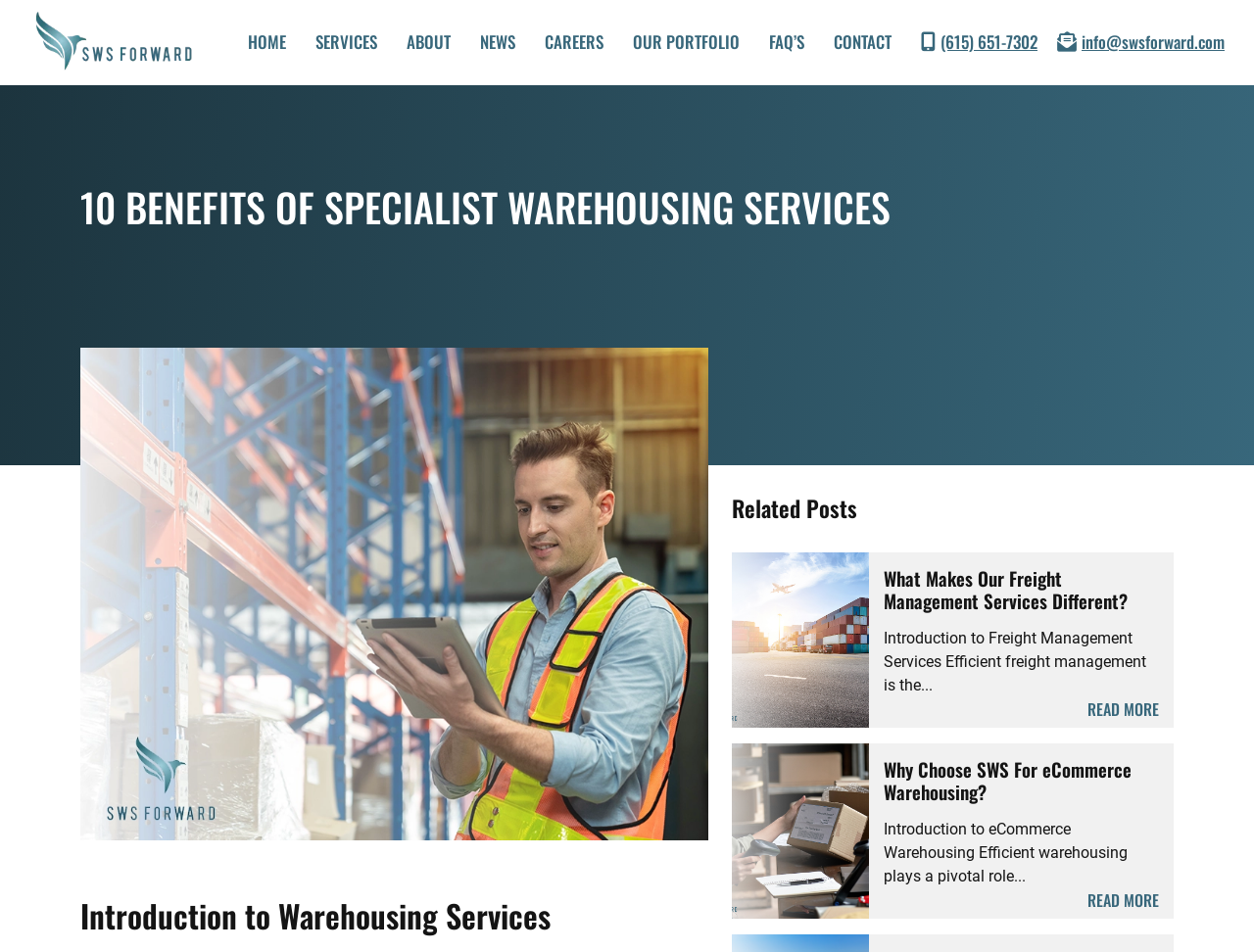What is the phone number on the webpage?
Look at the image and answer the question using a single word or phrase.

(615) 651-7302